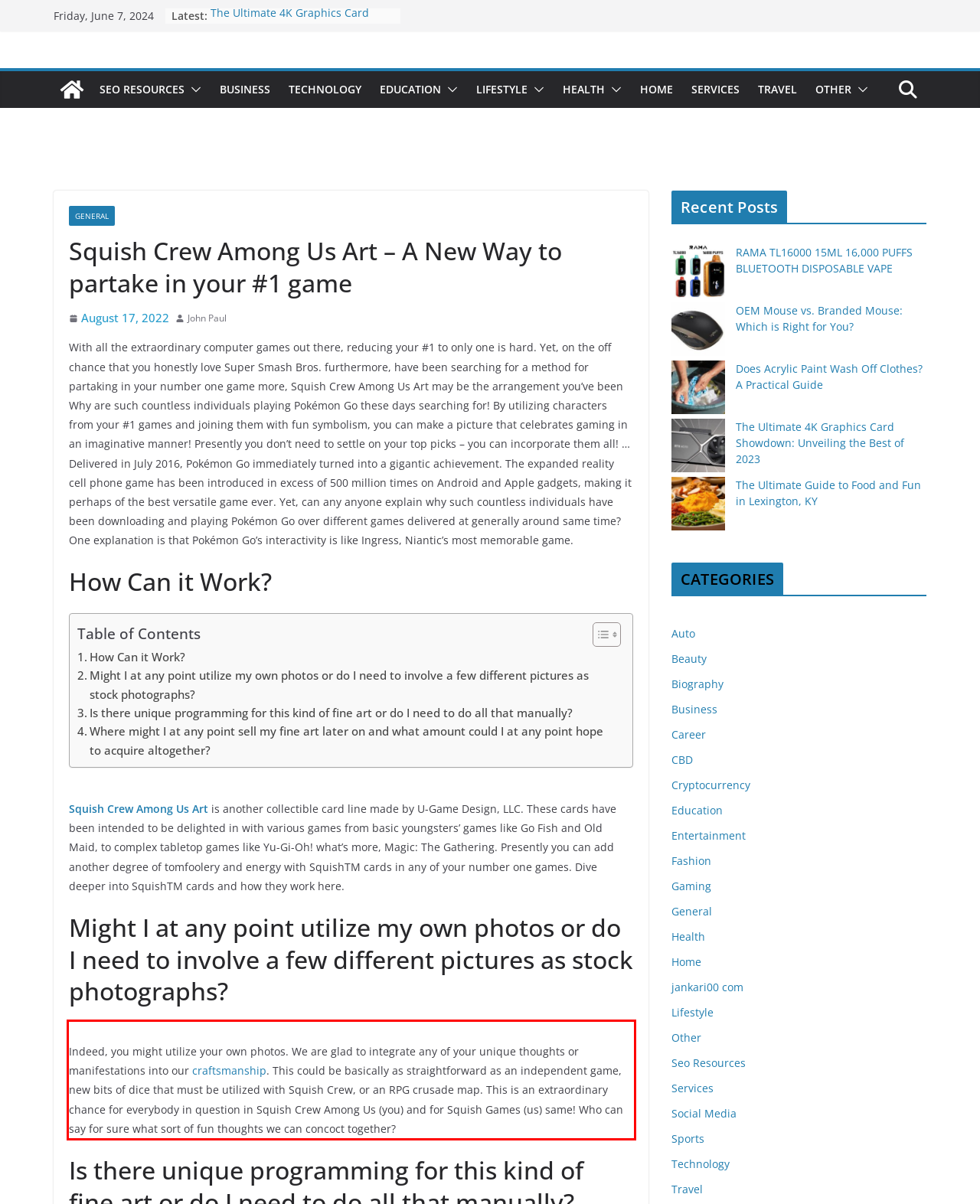Please take the screenshot of the webpage, find the red bounding box, and generate the text content that is within this red bounding box.

Indeed, you might utilize your own photos. We are glad to integrate any of your unique thoughts or manifestations into our craftsmanship. This could be basically as straightforward as an independent game, new bits of dice that must be utilized with Squish Crew, or an RPG crusade map. This is an extraordinary chance for everybody in question in Squish Crew Among Us (you) and for Squish Games (us) same! Who can say for sure what sort of fun thoughts we can concoct together?